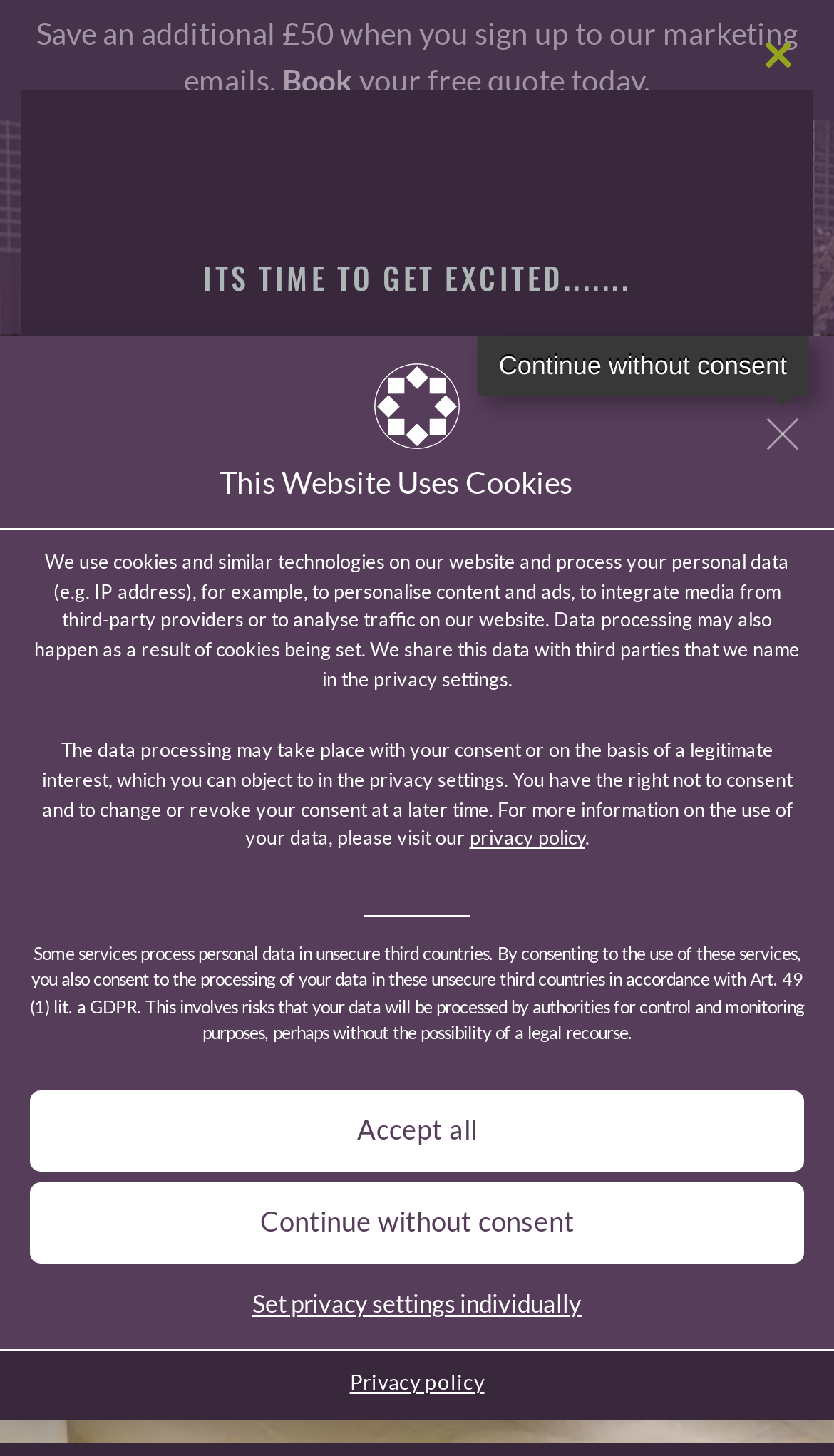Identify the bounding box coordinates of the section to be clicked to complete the task described by the following instruction: "Click the 'aquarius home improvements logo retina' link". The coordinates should be four float numbers between 0 and 1, formatted as [left, top, right, bottom].

[0.025, 0.115, 0.538, 0.196]